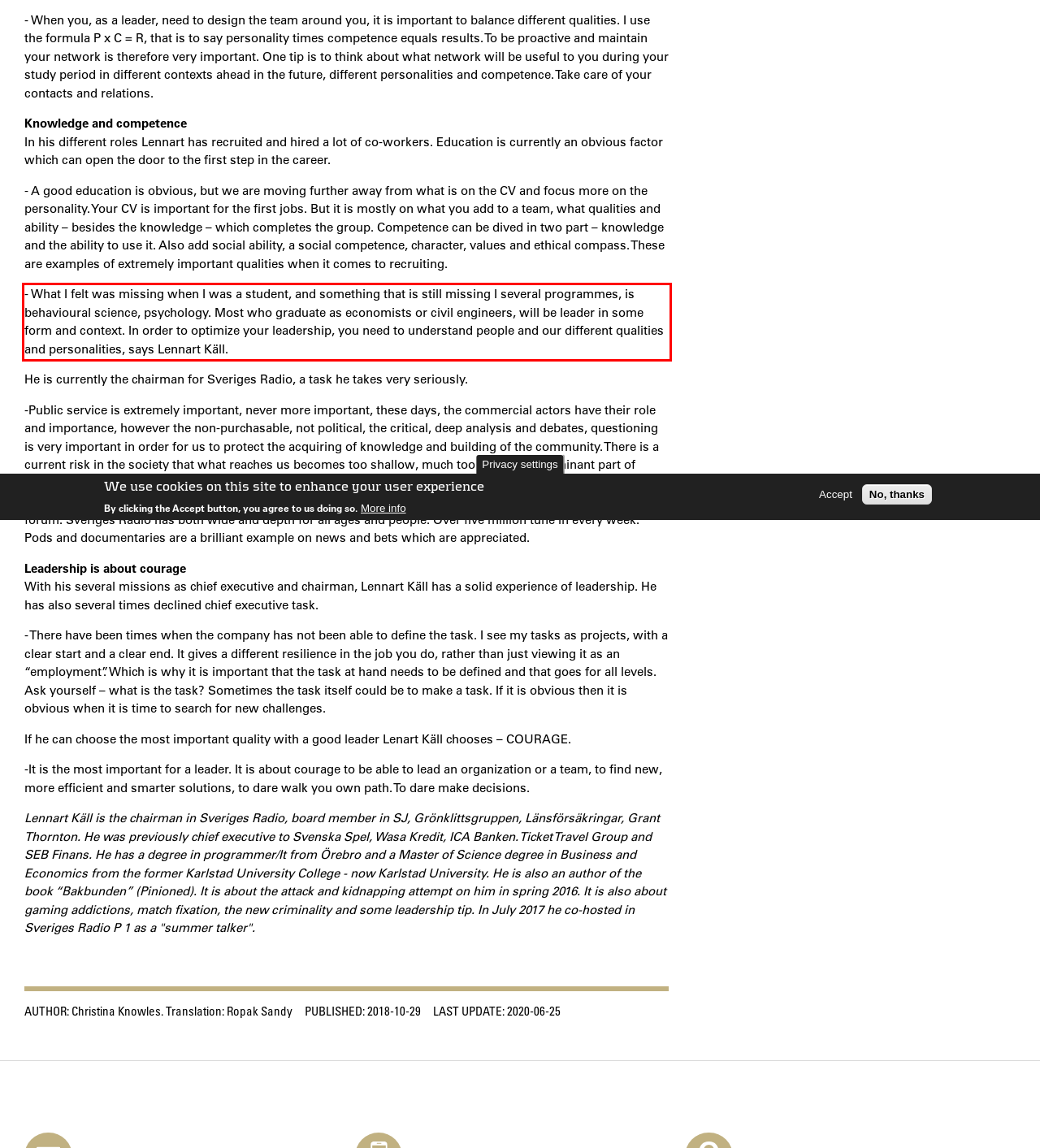Look at the provided screenshot of the webpage and perform OCR on the text within the red bounding box.

- What I felt was missing when I was a student, and something that is still missing I several programmes, is behavioural science, psychology. Most who graduate as economists or civil engineers, will be leader in some form and context. In order to optimize your leadership, you need to understand people and our different qualities and personalities, says Lennart Käll.